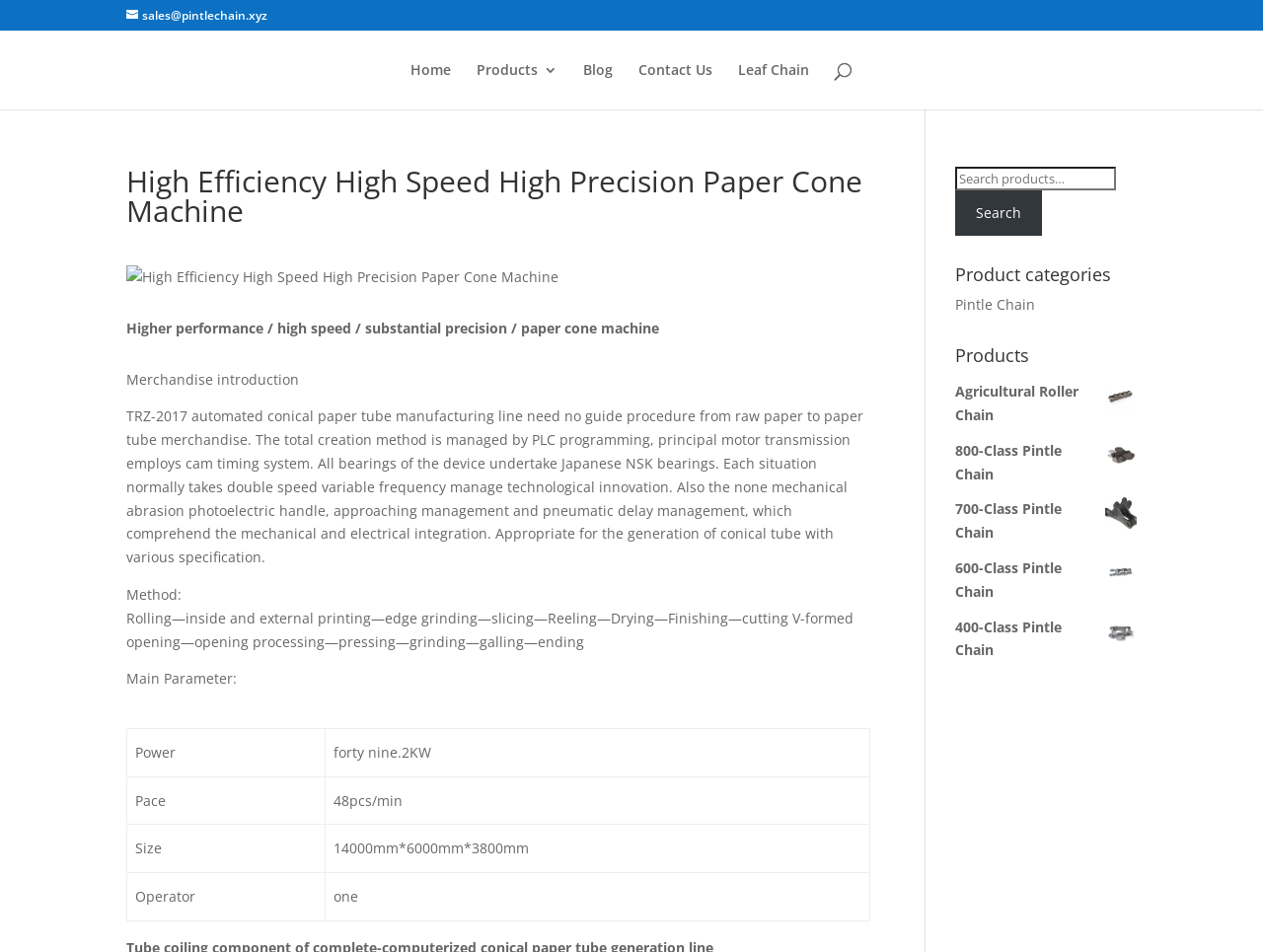Determine the bounding box coordinates of the clickable element to complete this instruction: "Search for pintle chain products". Provide the coordinates in the format of four float numbers between 0 and 1, [left, top, right, bottom].

[0.1, 0.007, 0.212, 0.025]